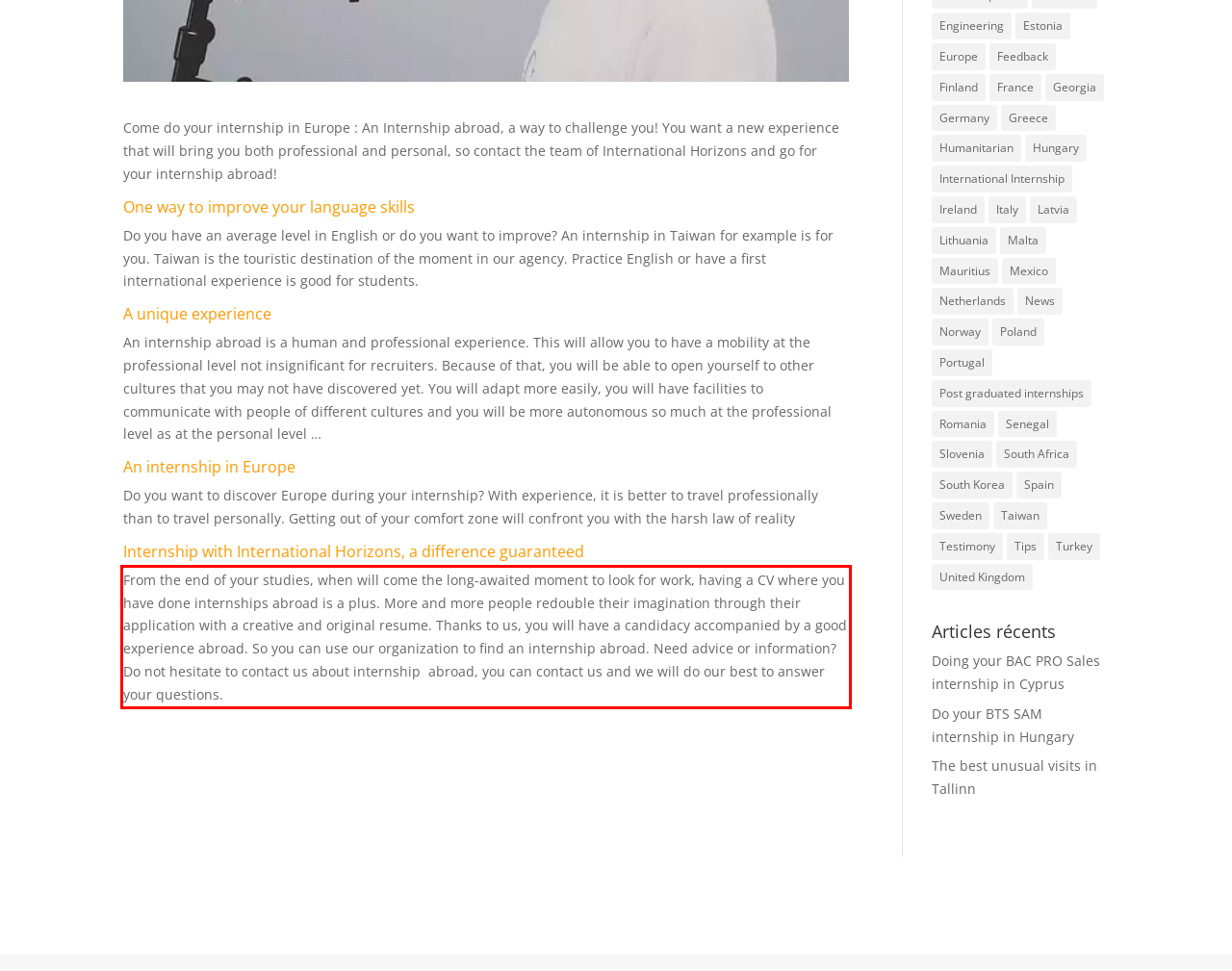Given a screenshot of a webpage, locate the red bounding box and extract the text it encloses.

From the end of your studies, when will come the long-awaited moment to look for work, having a CV where you have done internships abroad is a plus. More and more people redouble their imagination through their application with a creative and original resume. Thanks to us, you will have a candidacy accompanied by a good experience abroad. So you can use our organization to find an internship abroad. Need advice or information? Do not hesitate to contact us about internship abroad, you can contact us and we will do our best to answer your questions.